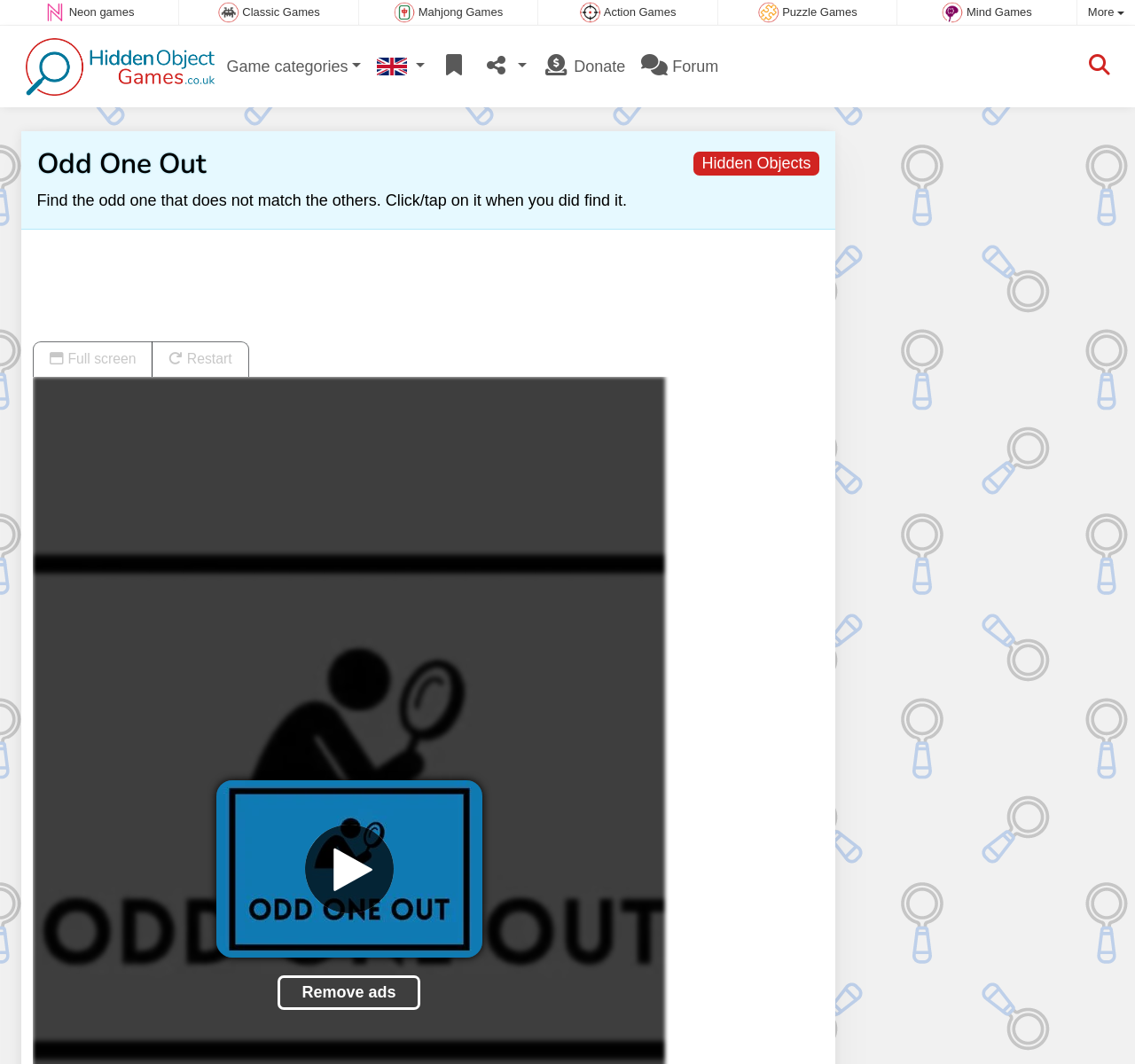What is the purpose of the game?
Refer to the image and provide a concise answer in one word or phrase.

Find the odd one